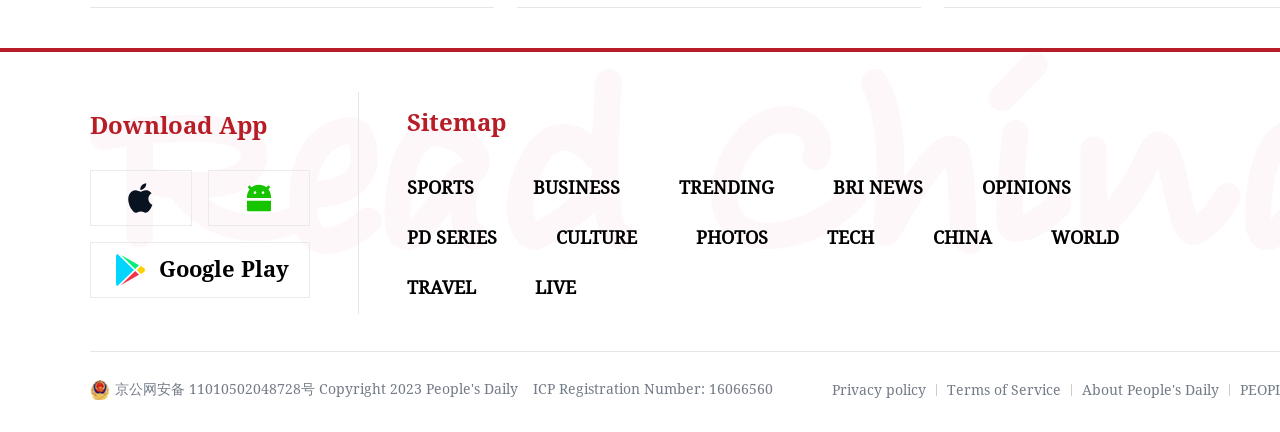What is the copyright year of the website?
Please elaborate on the answer to the question with detailed information.

The answer can be found by looking at the link element with the text 'People's Daily English language App - Homepage - Breaking News, China News, World News and Video 京公网安备 11010502048728号 Copyright 2023 People's Daily'.